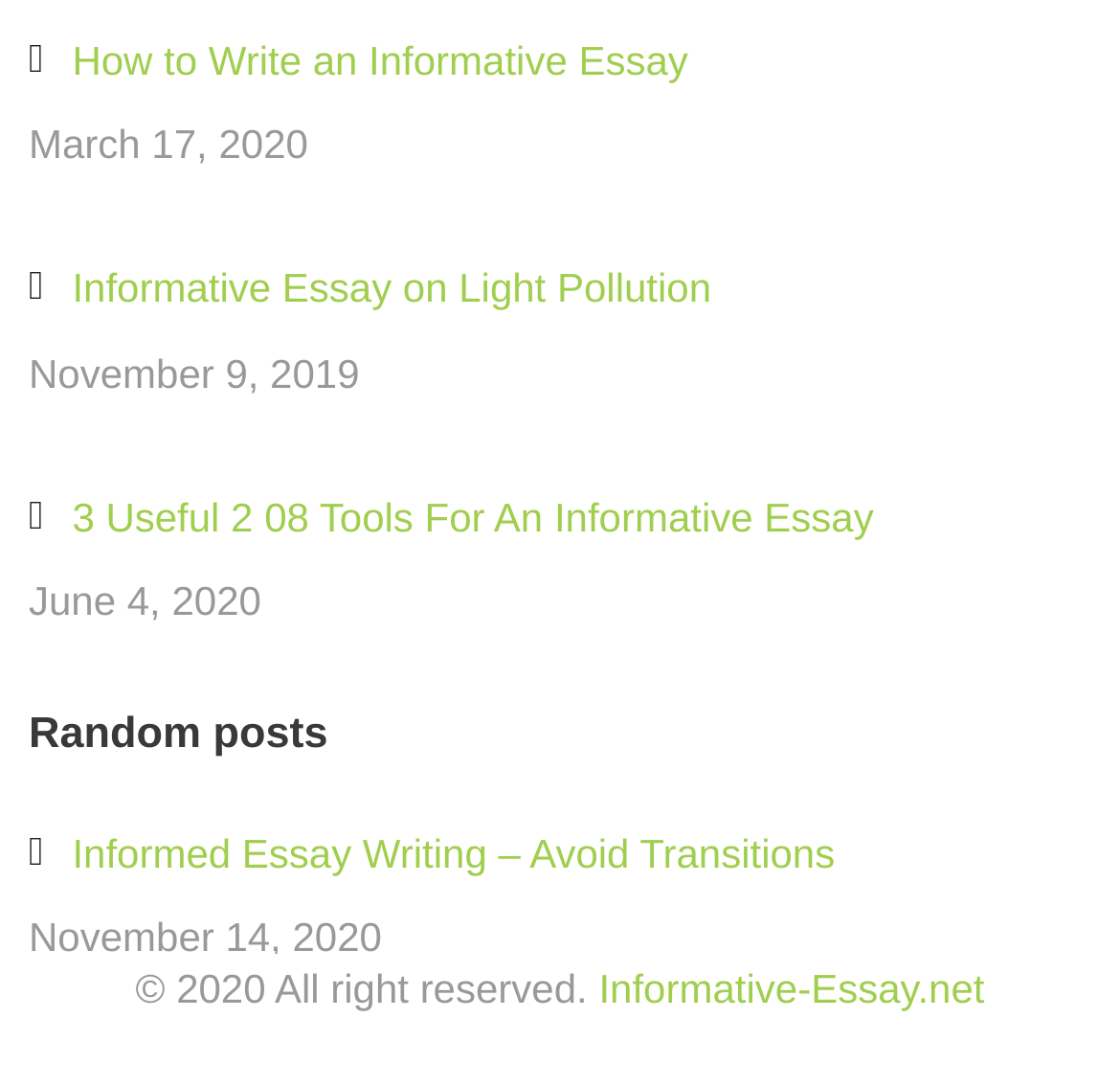How many links are there above the 'Random posts' heading?
Please analyze the image and answer the question with as much detail as possible.

I counted the links above the 'Random posts' heading and found four links: 'How to Write an Informative Essay', 'Informative Essay on Light Pollution', '3 Useful 2 08 Tools For An Informative Essay', and 'Informed Essay Writing – Avoid Transitions'.